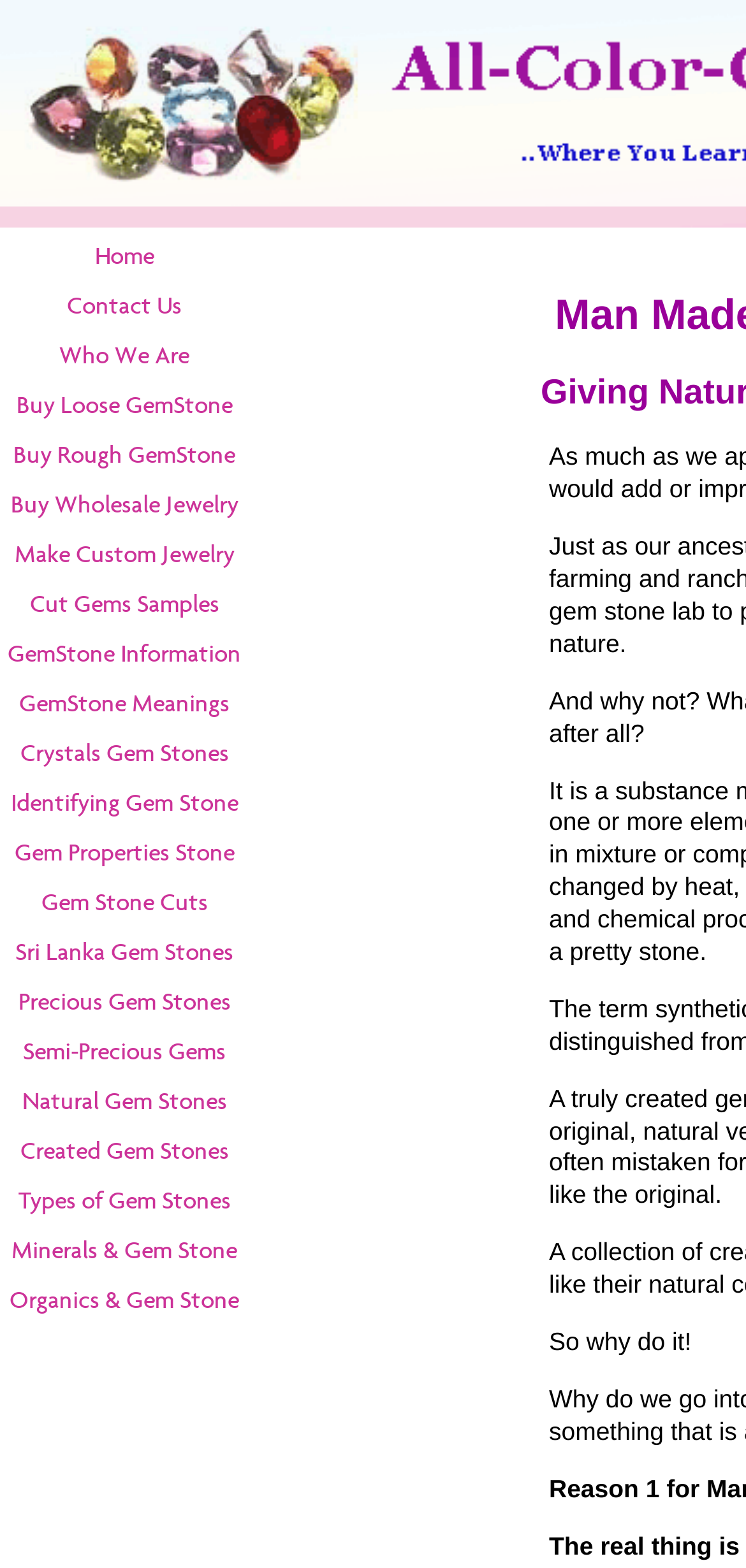Identify the bounding box coordinates for the region to click in order to carry out this instruction: "View GemStone Information". Provide the coordinates using four float numbers between 0 and 1, formatted as [left, top, right, bottom].

[0.0, 0.401, 0.333, 0.433]